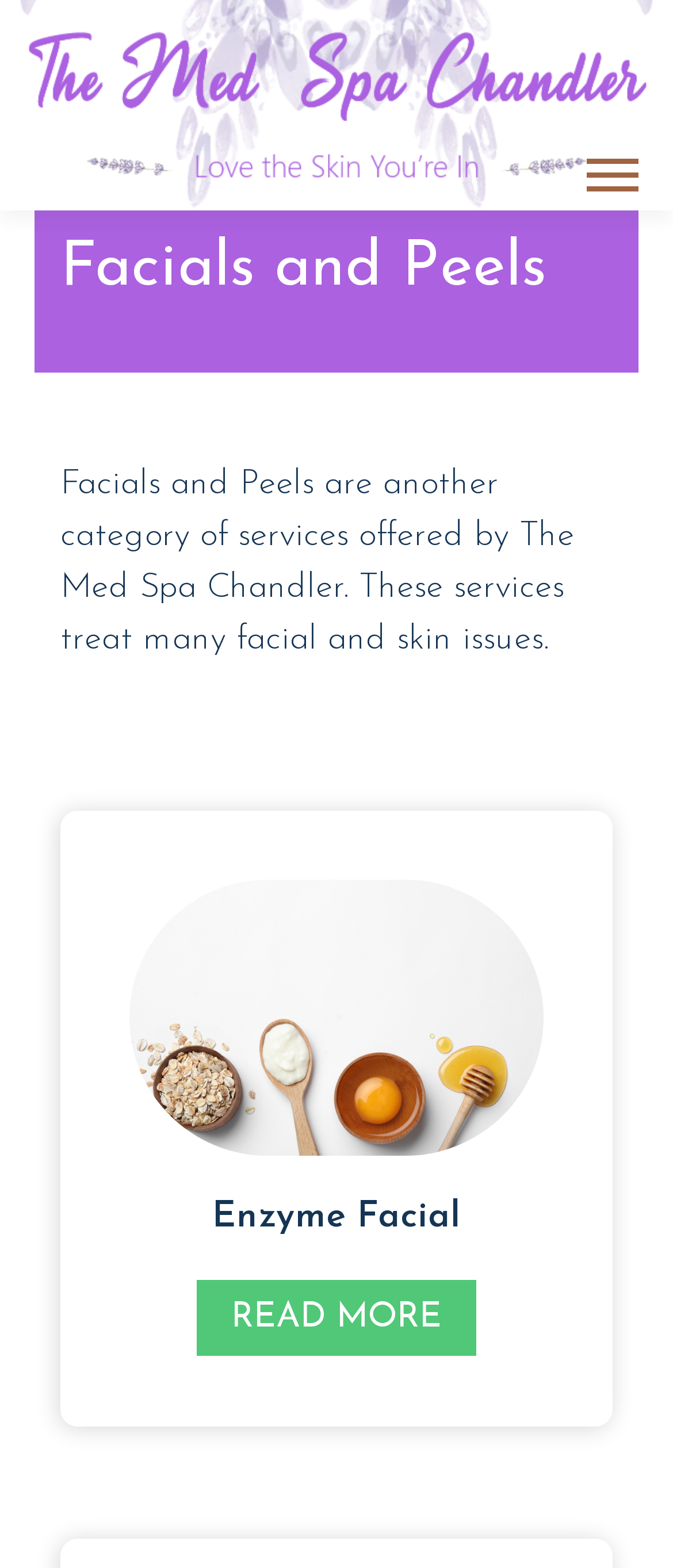What is the location of the image on the webpage?
Please provide a comprehensive answer to the question based on the webpage screenshot.

Based on the bounding box coordinates, the image is located below the heading 'Facials and Peels' and above the link 'READ MORE'.